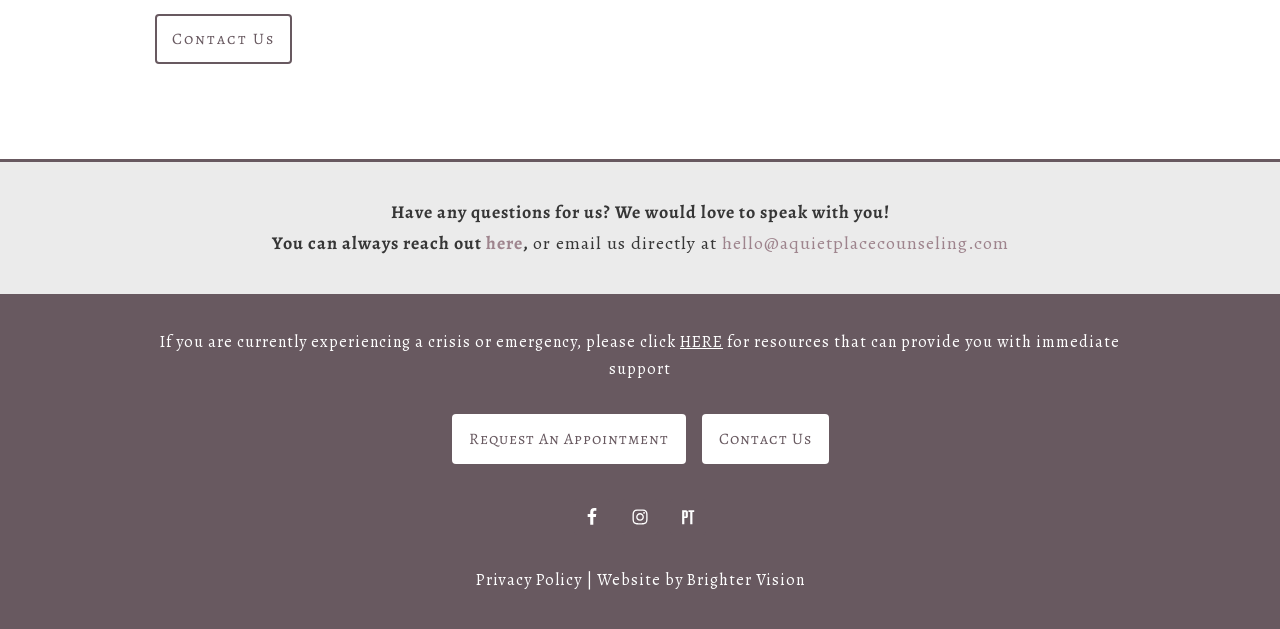Answer the question with a brief word or phrase:
What is the purpose of the 'Request An Appointment' link?

To schedule an appointment